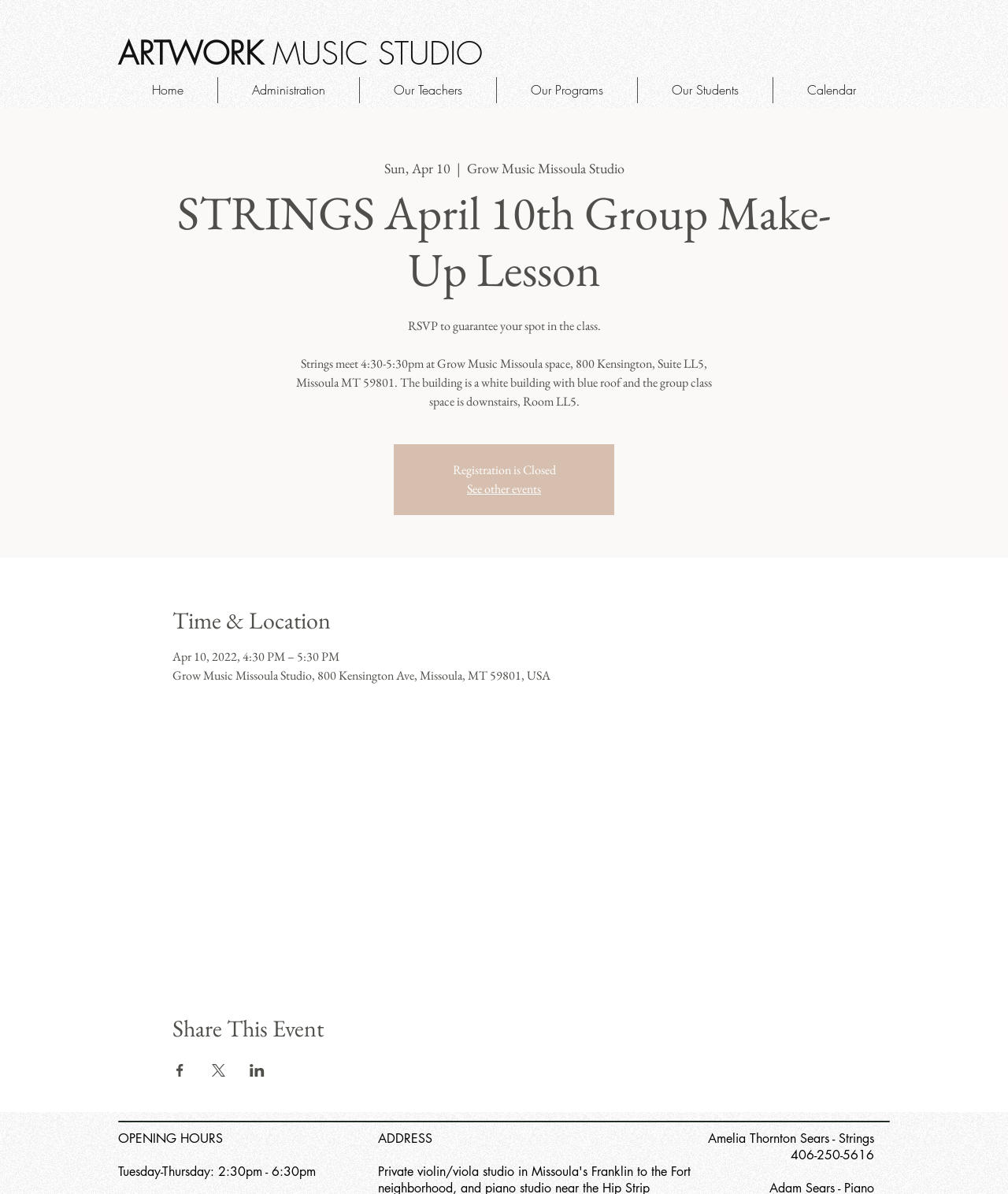Respond to the following question with a brief word or phrase:
What is the address of the Grow Music Missoula Studio?

800 Kensington Ave, Missoula, MT 59801, USA